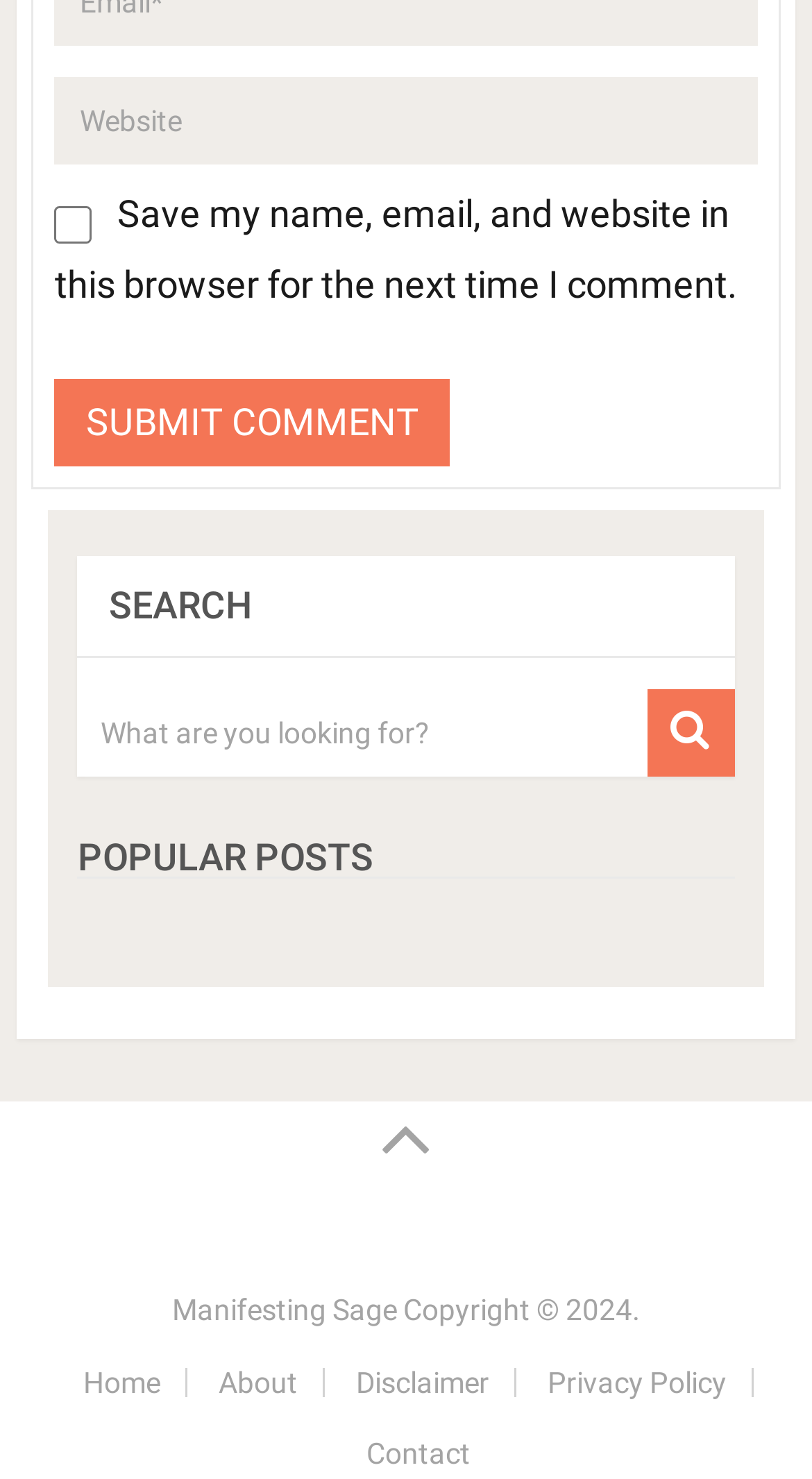Identify the bounding box coordinates for the UI element described as: "name="submit" value="Submit Comment"". The coordinates should be provided as four floats between 0 and 1: [left, top, right, bottom].

[0.067, 0.257, 0.555, 0.316]